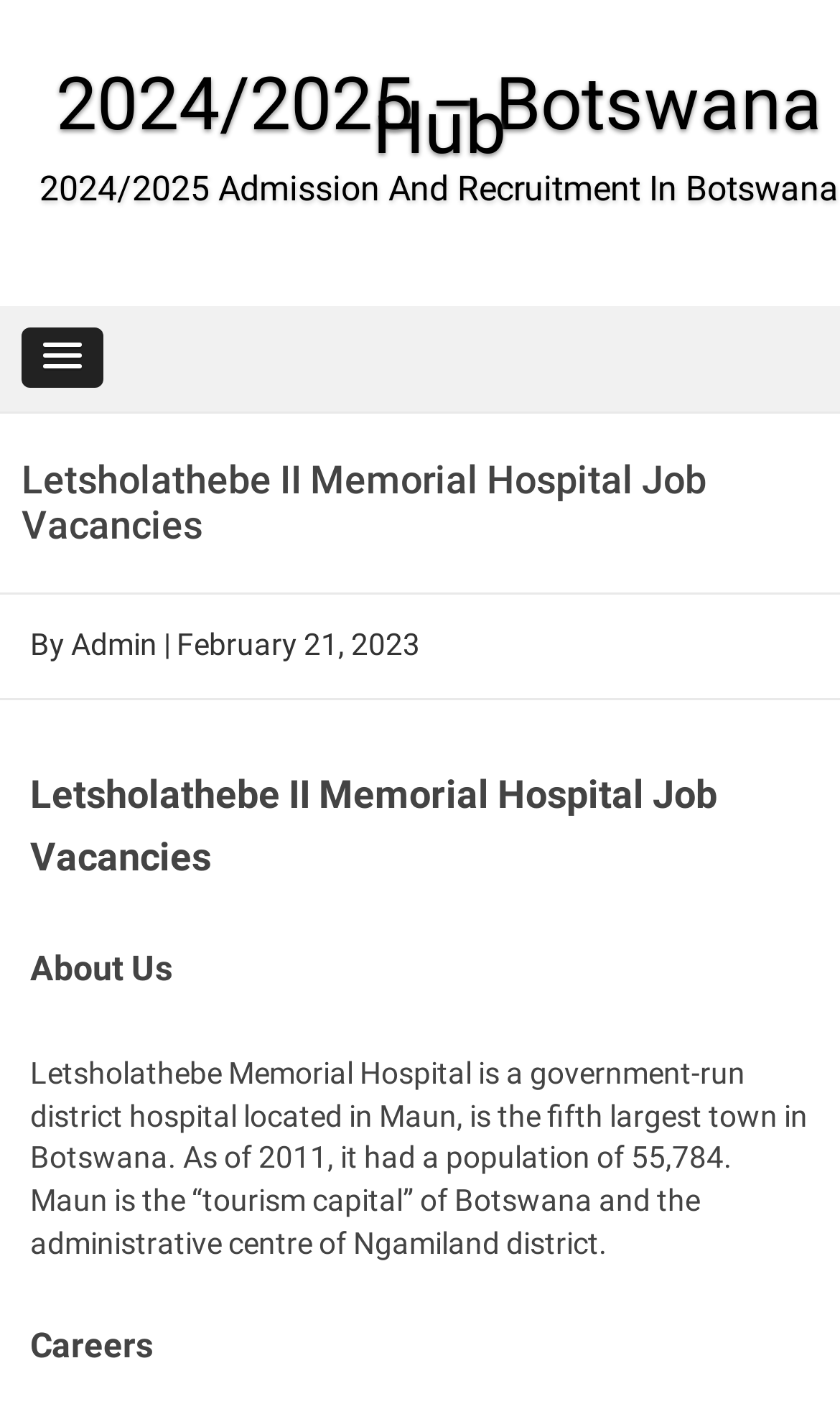What is the name of the hospital?
Please use the image to provide a one-word or short phrase answer.

Letsholathebe II Memorial Hospital